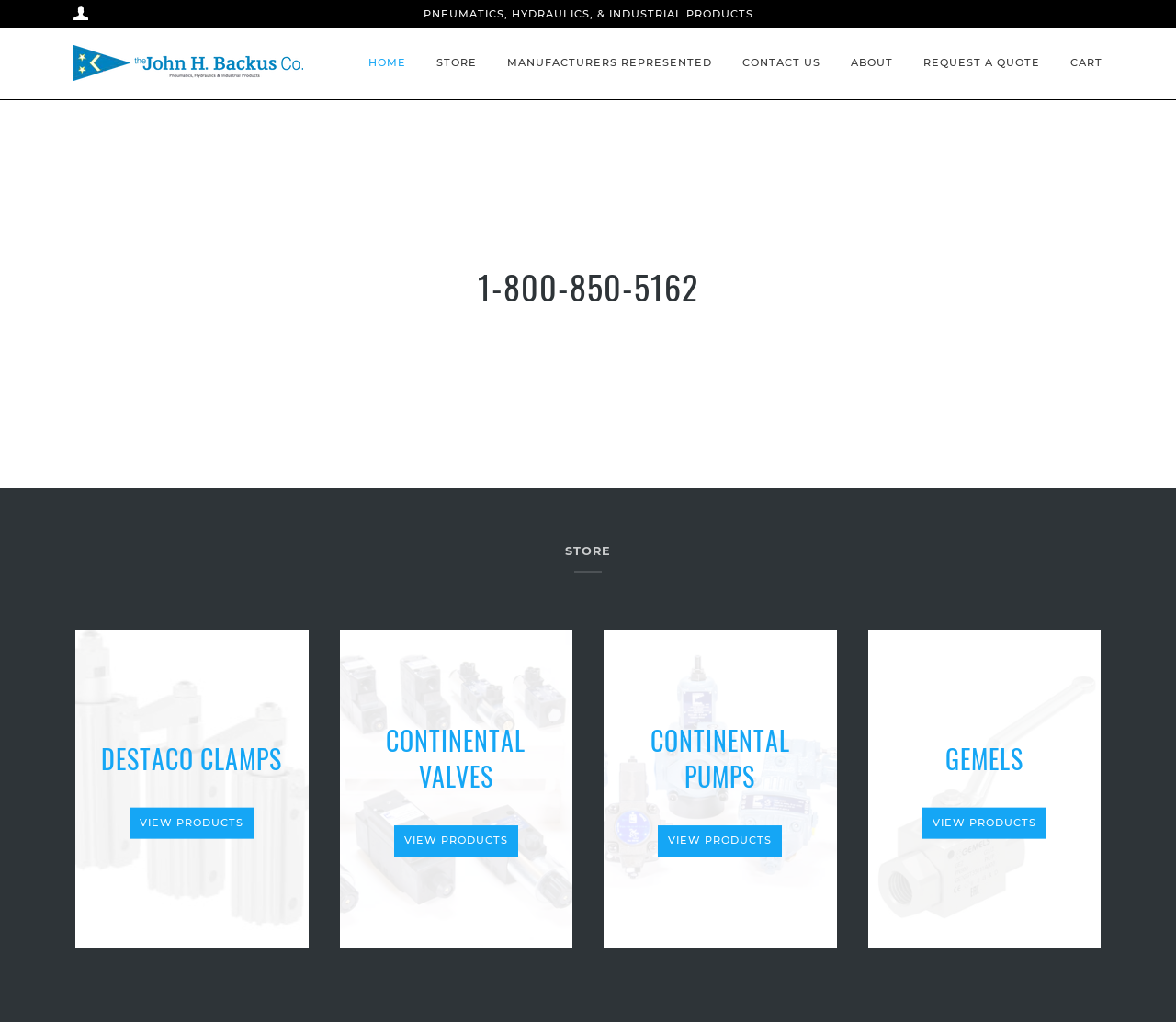Please identify the bounding box coordinates of the element's region that needs to be clicked to fulfill the following instruction: "View products of DESTACO CLAMPS". The bounding box coordinates should consist of four float numbers between 0 and 1, i.e., [left, top, right, bottom].

[0.062, 0.615, 0.264, 0.93]